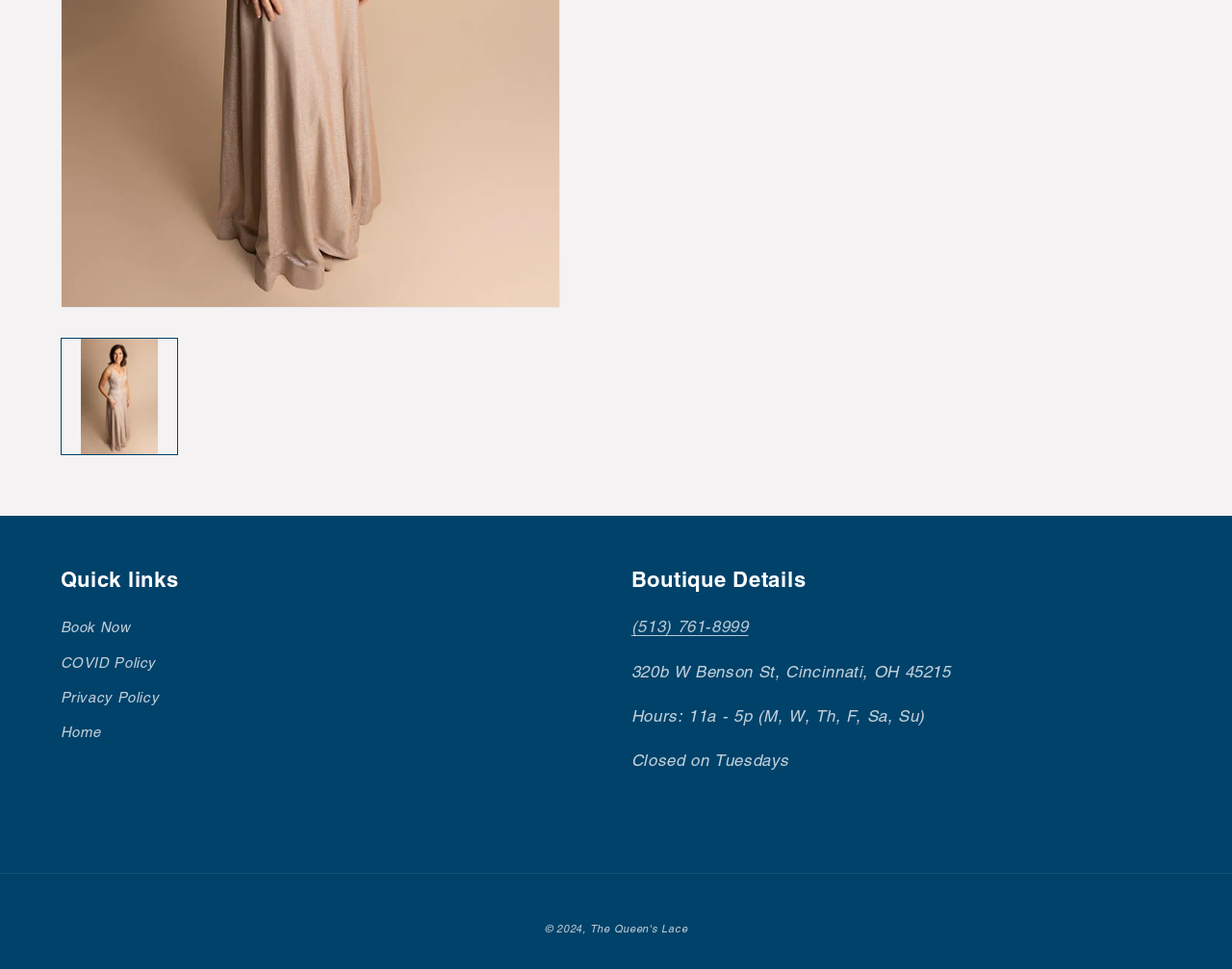Extract the bounding box coordinates of the UI element described by: "(513) 761-8999". The coordinates should include four float numbers ranging from 0 to 1, e.g., [left, top, right, bottom].

[0.512, 0.637, 0.607, 0.657]